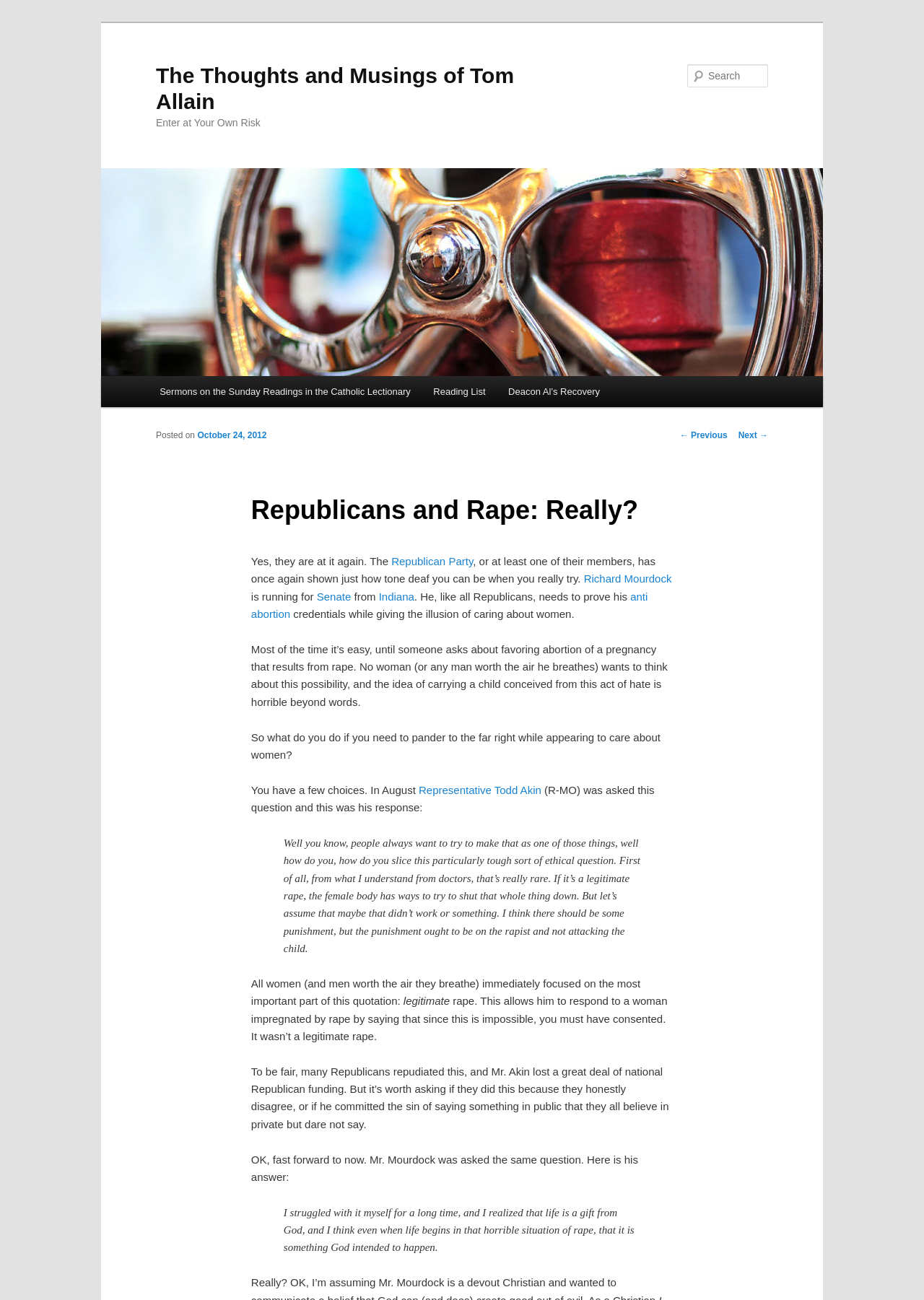Identify the primary heading of the webpage and provide its text.

The Thoughts and Musings of Tom Allain